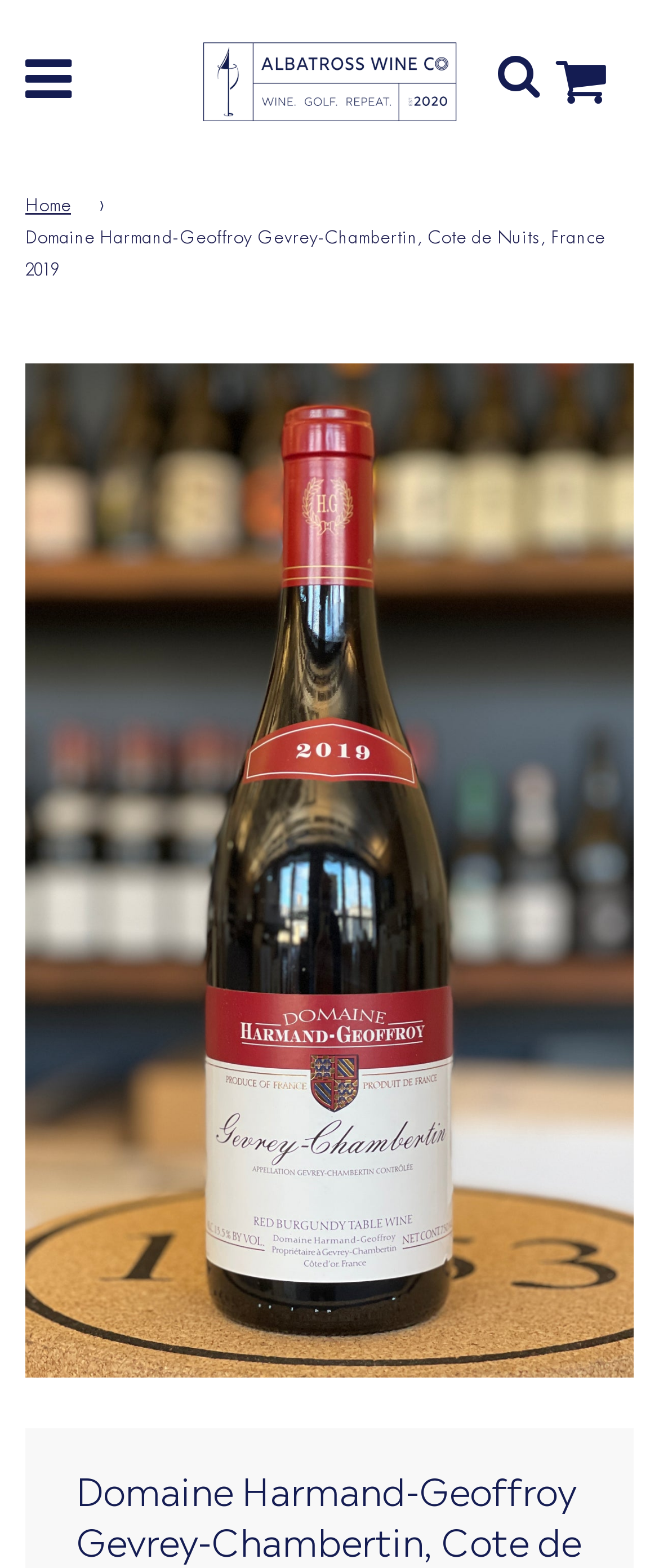What type of wine is featured?
Look at the image and provide a short answer using one word or a phrase.

Pinot Noir